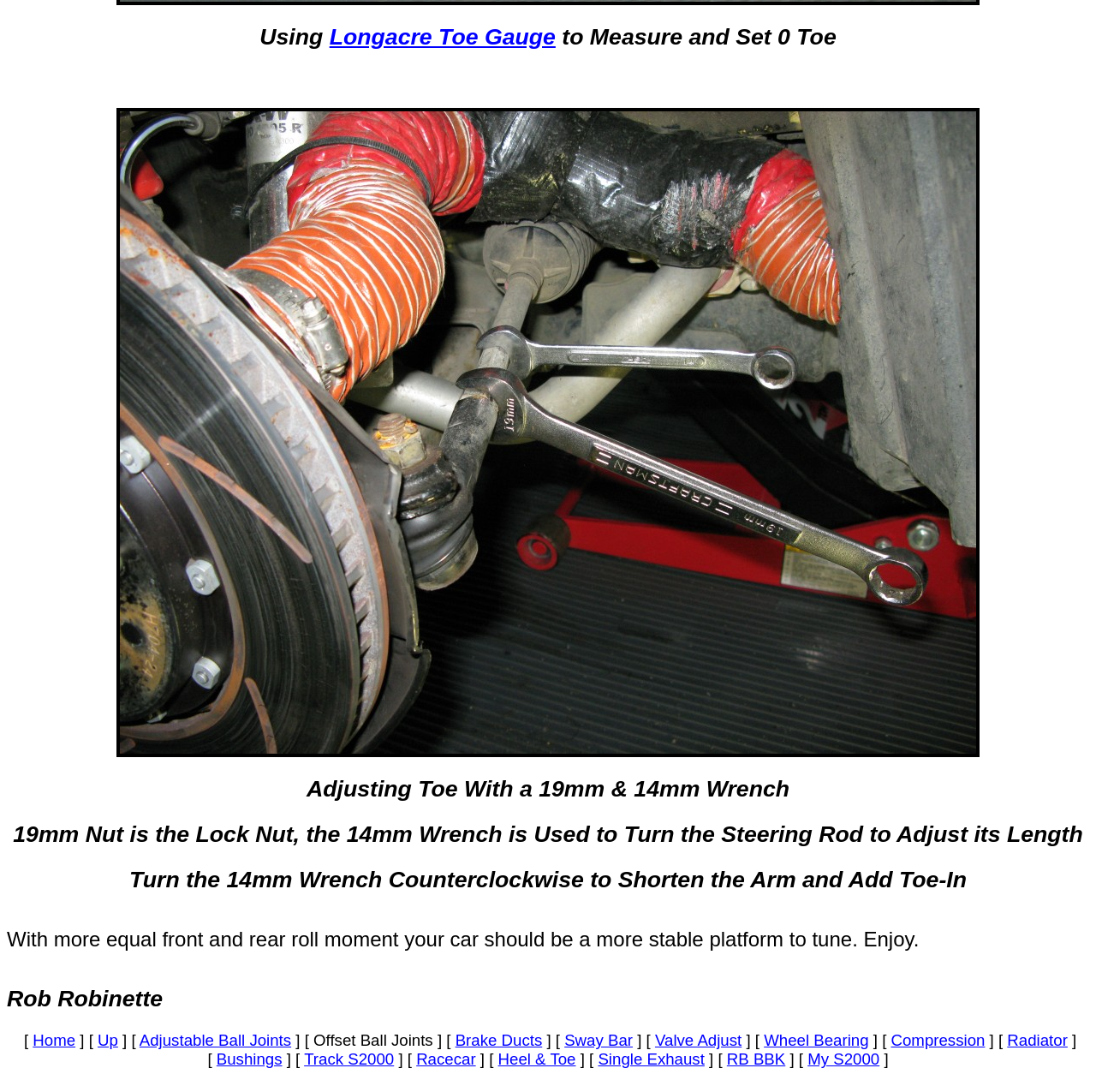Can you specify the bounding box coordinates for the region that should be clicked to fulfill this instruction: "Go to Home page".

None